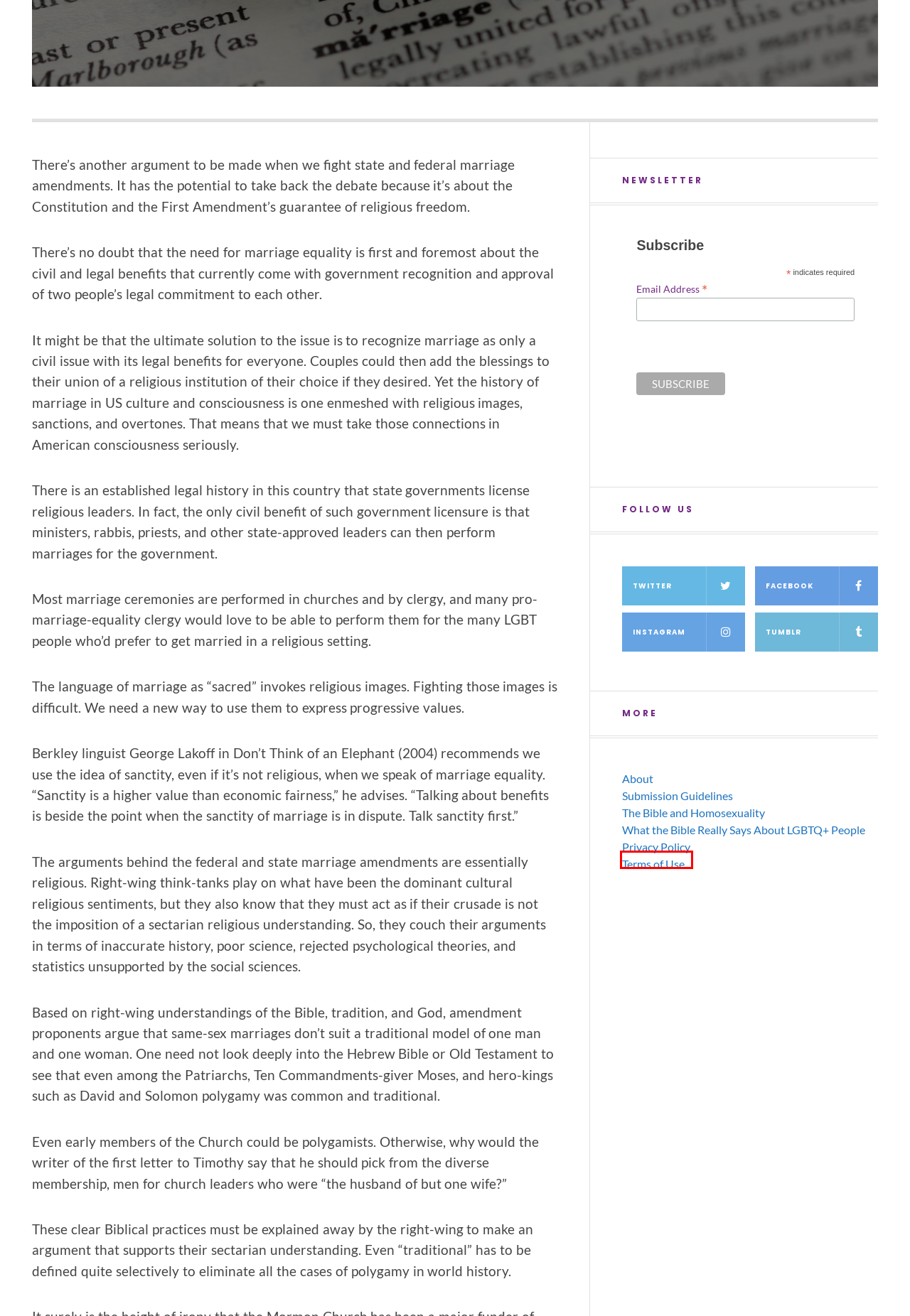With the provided screenshot showing a webpage and a red bounding box, determine which webpage description best fits the new page that appears after clicking the element inside the red box. Here are the options:
A. Join Us: Be A Whosoever
B. What Does The Bible Say About Homosexuality & Transgender Identity? | Gentle Spirit Christian Church
C. Privacy Policy
D. Marriage | Whosoever
E. BIPOC | Whosoever
F. Website Terms And Conditions Of Use
G. Clobber Passages: The Bible And Homosexuality
H. About Whosoever

C